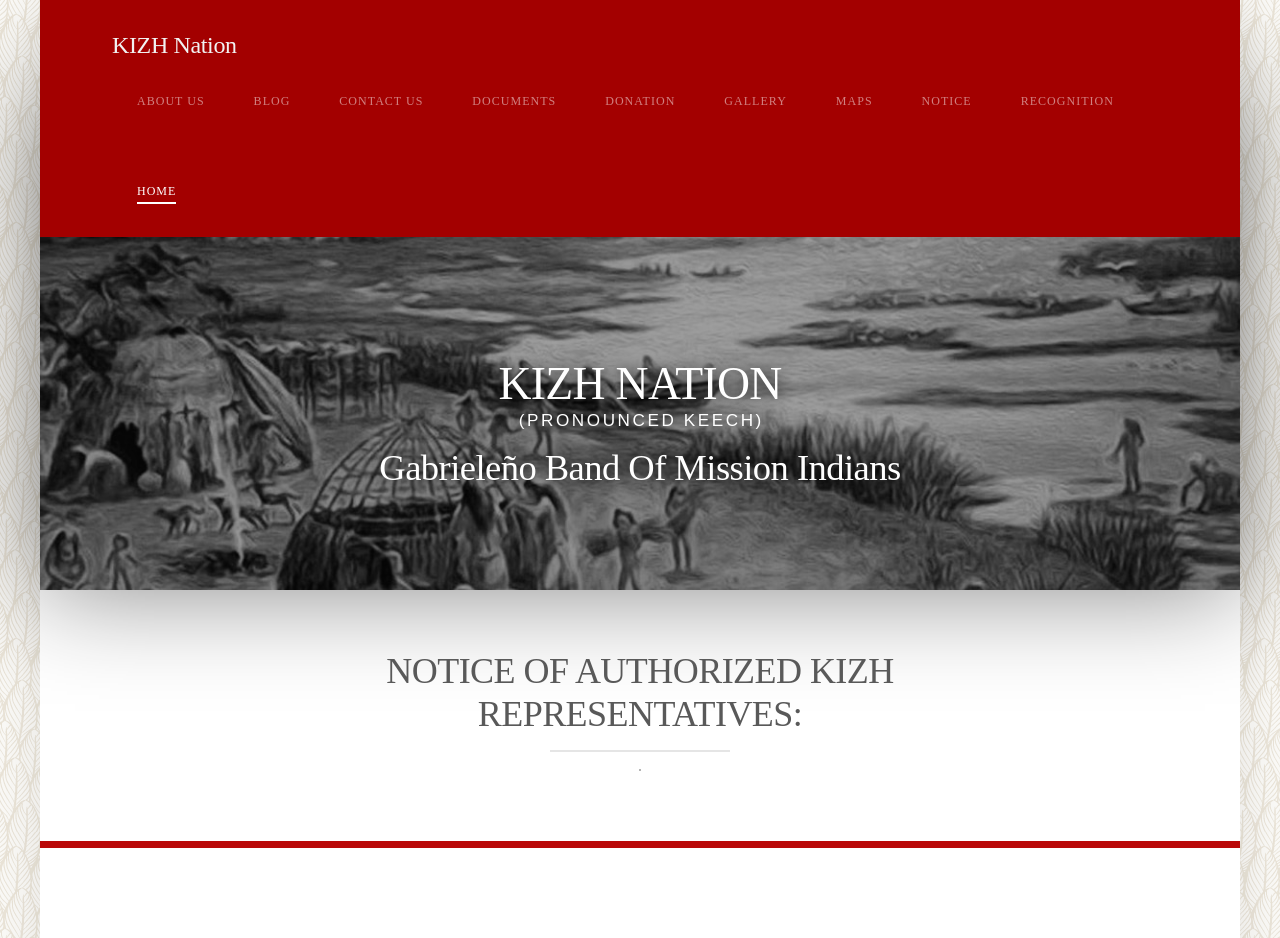Explain the webpage's design and content in an elaborate manner.

The webpage is about the KIZH Nation, specifically the Gabrieleño Band of Mission Indians. At the top, there is a row of 9 links, including "KIZH Nation", "ABOUT US", "BLOG", "CONTACT US", "DOCUMENTS", "DONATION", "GALLERY", "MAPS", and "NOTICE", which are evenly spaced and horizontally aligned.

Below the links, there is a section with a heading "KIZH NATION (PRONOUNCED KEECH)" and a subheading "Gabrieleño Band Of Mission Indians". This section is positioned near the top-left corner of the page.

Further down, there is another section with a heading "NOTICE OF AUTHORIZED KIZH REPRESENTATIVES:". This section is positioned near the bottom-left corner of the page and has a horizontal separator line below the heading. Below the separator line, there is a single period (.) which is likely a formatting element.

There are no images on the page. The overall content is organized into clear sections with headings, making it easy to navigate and understand.